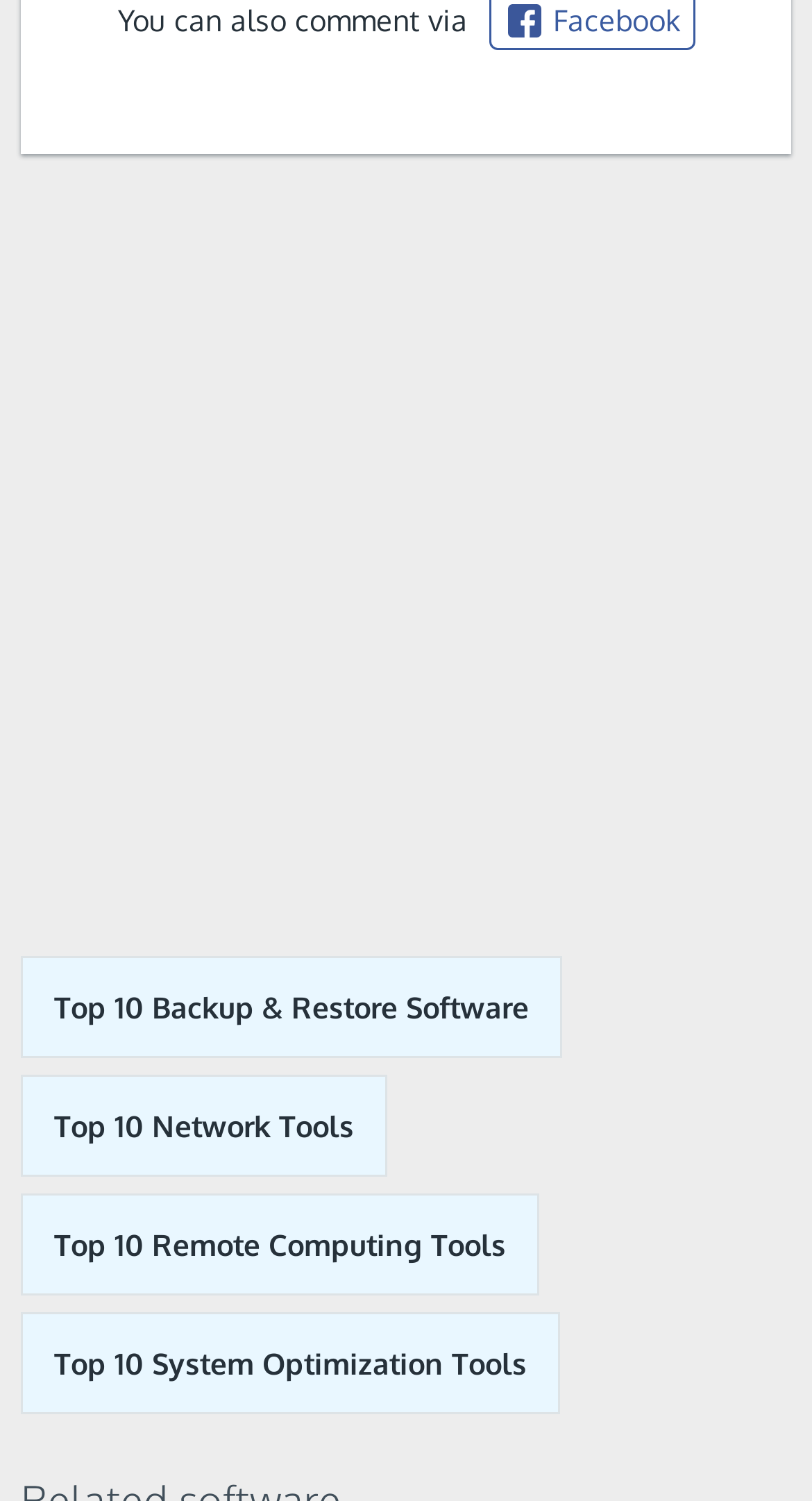Reply to the question below using a single word or brief phrase:
What is the last link on the webpage?

Top 10 System Optimization Tools